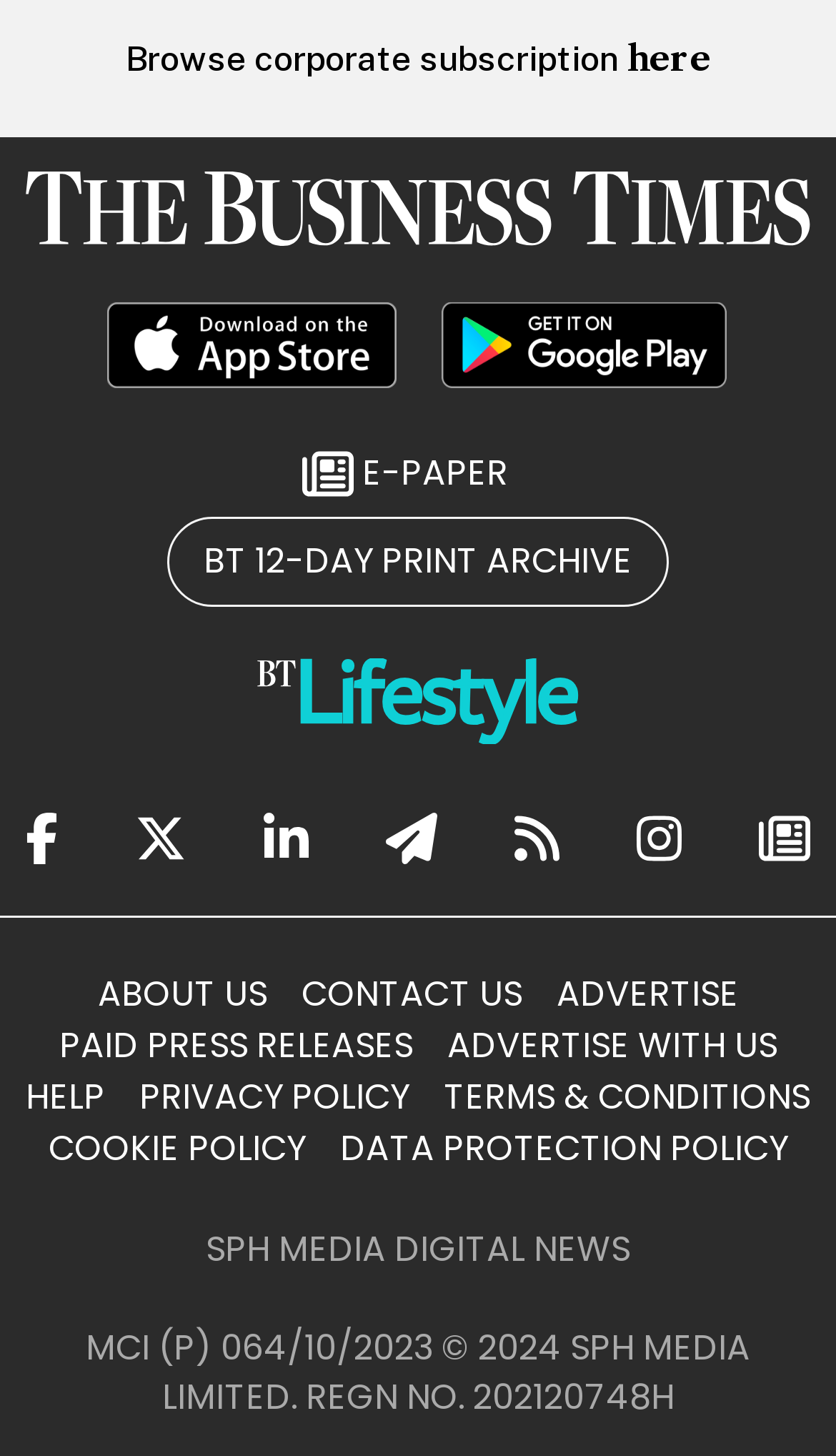Identify the bounding box coordinates of the clickable section necessary to follow the following instruction: "Subscribe to RSS". The coordinates should be presented as four float numbers from 0 to 1, i.e., [left, top, right, bottom].

[0.615, 0.546, 0.669, 0.605]